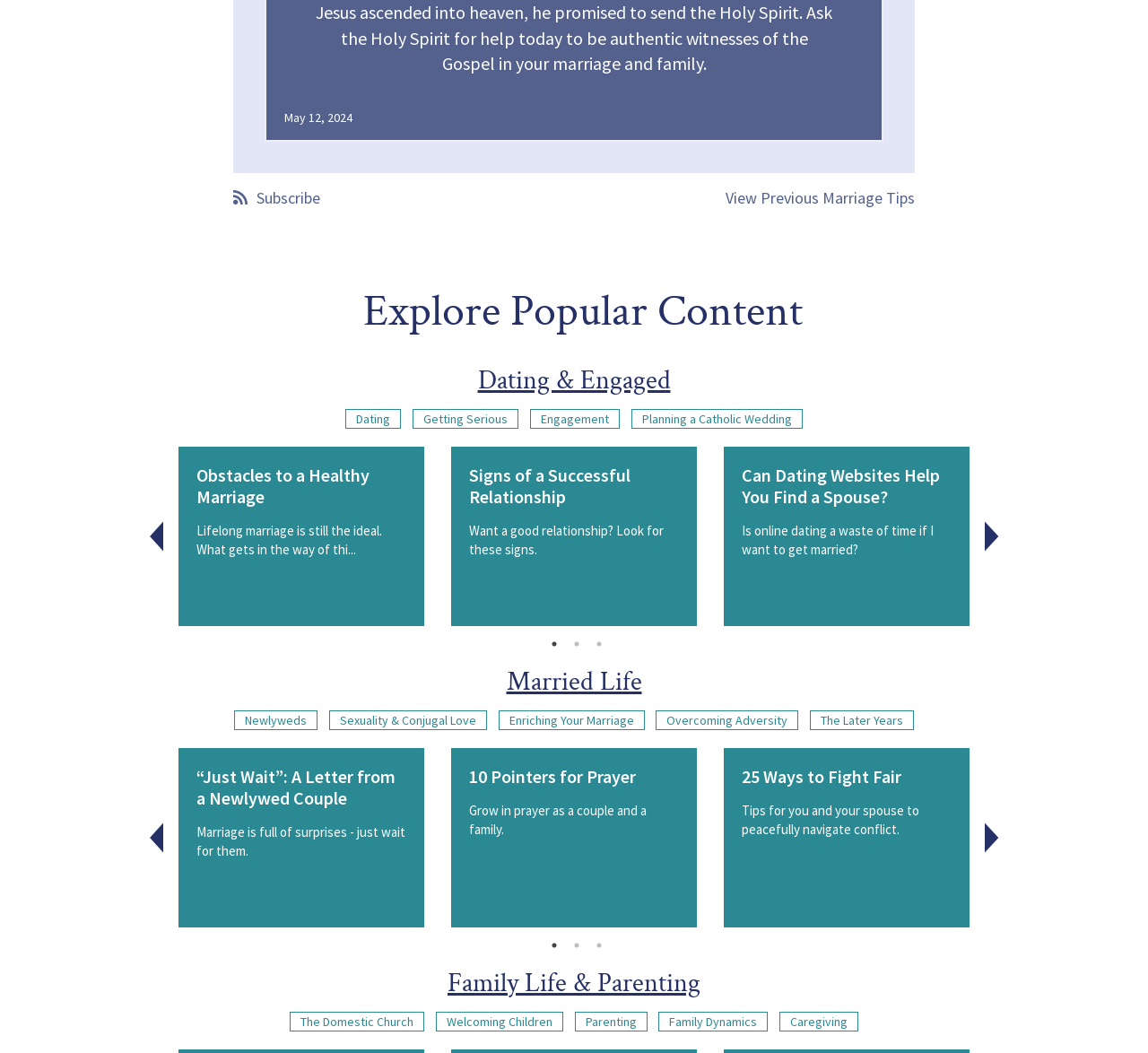Bounding box coordinates are specified in the format (top-left x, top-left y, bottom-right x, bottom-right y). All values are floating point numbers bounded between 0 and 1. Please provide the bounding box coordinate of the region this sentence describes: The Later Years

[0.709, 0.669, 0.793, 0.698]